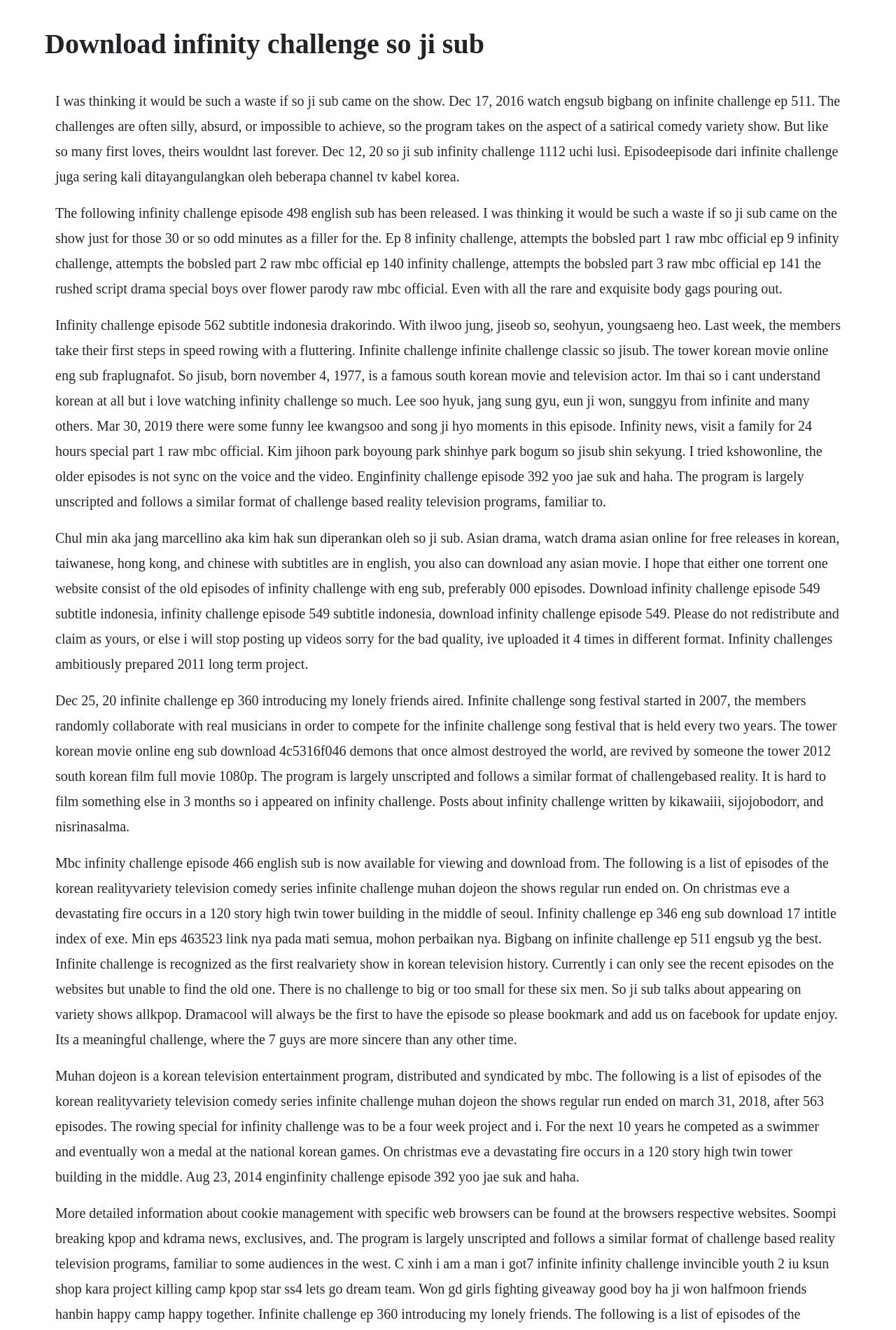Respond to the following query with just one word or a short phrase: 
What is the format of the Infinity Challenge program?

Challenge-based reality TV